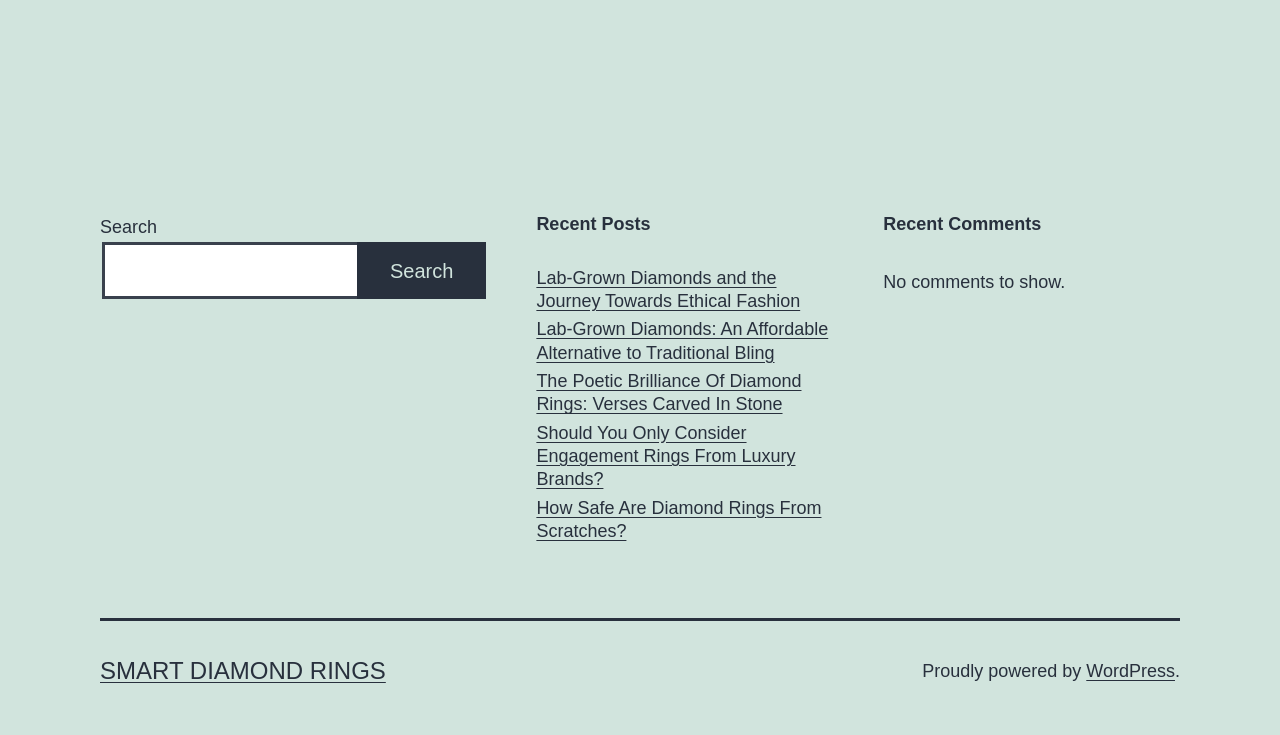Specify the bounding box coordinates of the element's area that should be clicked to execute the given instruction: "Read about Lab-Grown Diamonds and the Journey Towards Ethical Fashion". The coordinates should be four float numbers between 0 and 1, i.e., [left, top, right, bottom].

[0.419, 0.363, 0.651, 0.427]